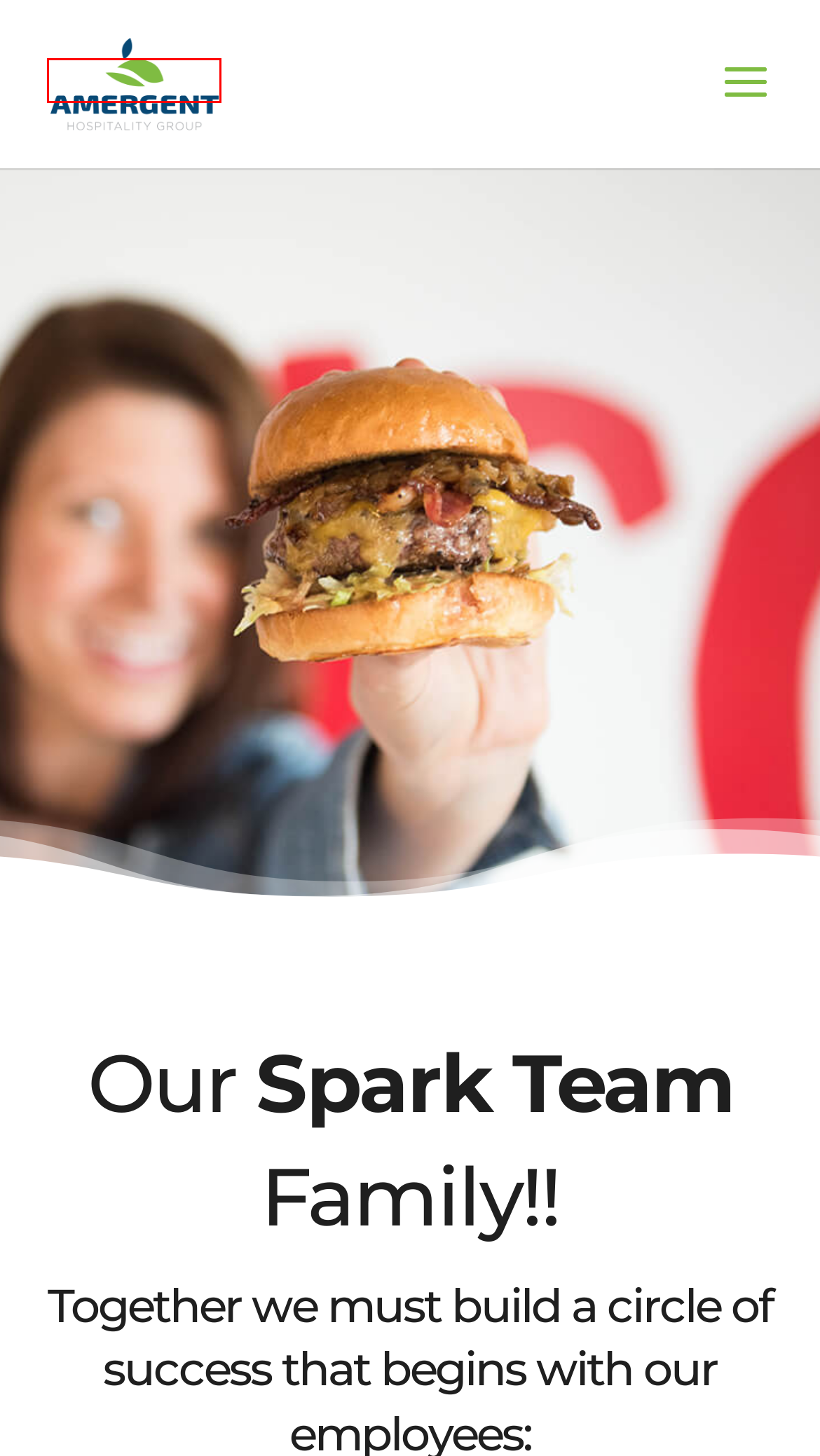With the provided webpage screenshot containing a red bounding box around a UI element, determine which description best matches the new webpage that appears after clicking the selected element. The choices are:
A. Job Opportunities - Amergent Hospitality Group
B. Governance Documents :: Amergent Hospitality Group, Inc.
C. Amergent Hospitality Group, Inc. () Press Releases
D. Investor Relations :: Amergent Hospitality Group, Inc.
E. Board Committees :: Amergent Hospitality Group, Inc.
F. Brands - Amergent Hospitality Group
G. Home - Amergent Hospitality Group
H. Balance Sheet :: Amergent Hospitality Group, Inc.

G